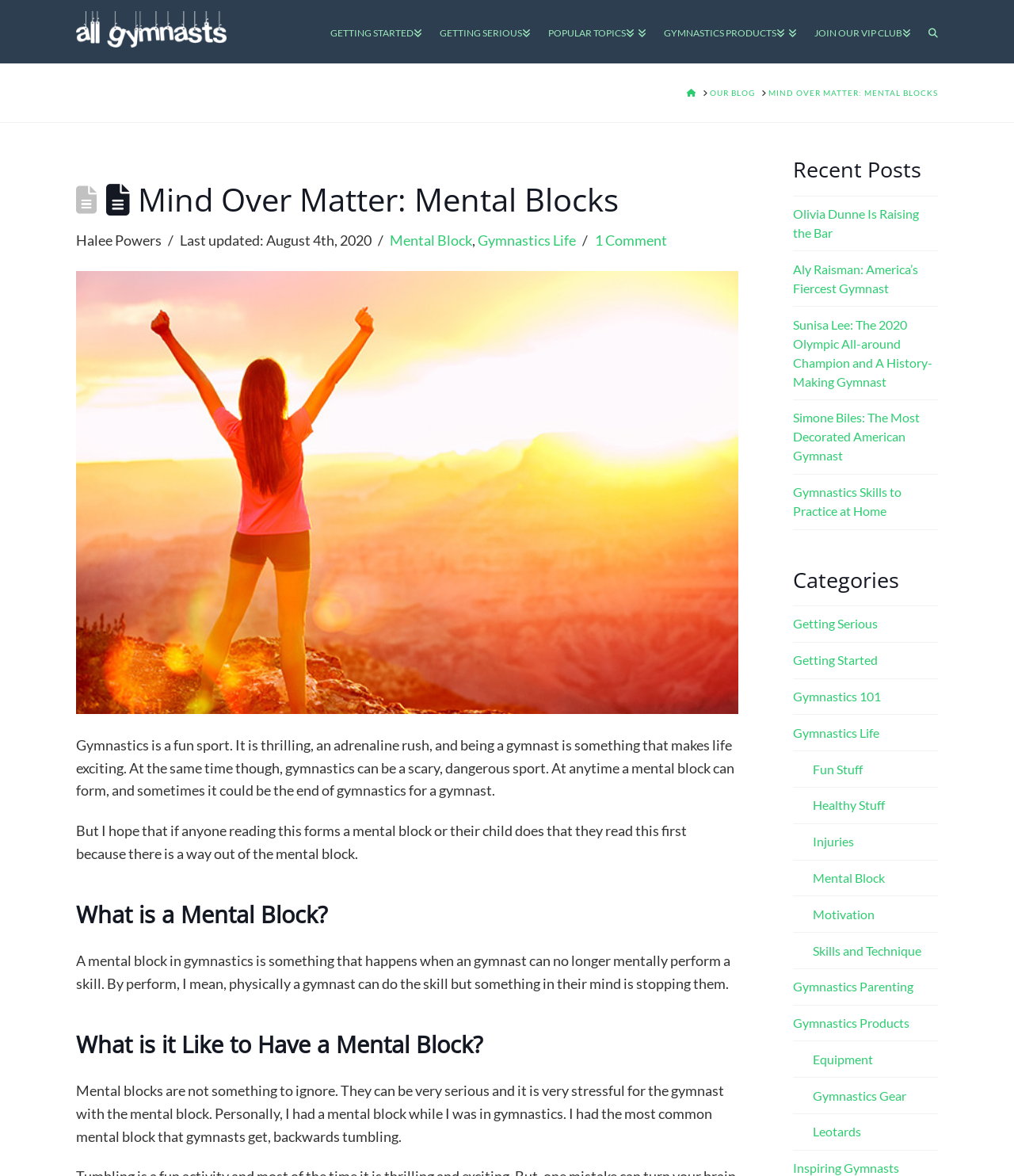What is the category of the blog post 'Olivia Dunne Is Raising the Bar'?
Respond with a short answer, either a single word or a phrase, based on the image.

Not specified